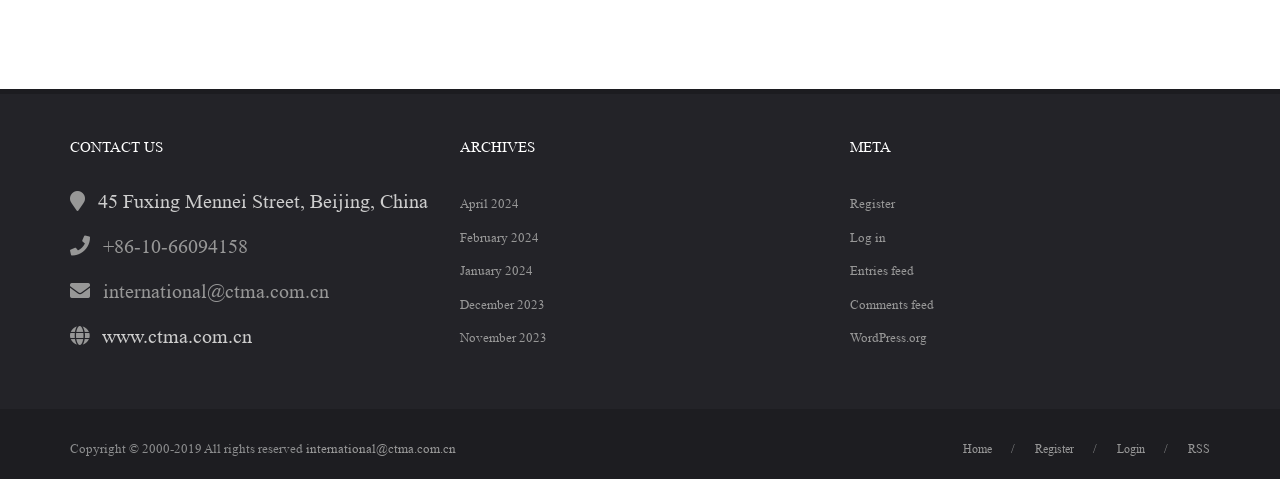Using the element description: "Login", determine the bounding box coordinates for the specified UI element. The coordinates should be four float numbers between 0 and 1, [left, top, right, bottom].

[0.873, 0.921, 0.895, 0.952]